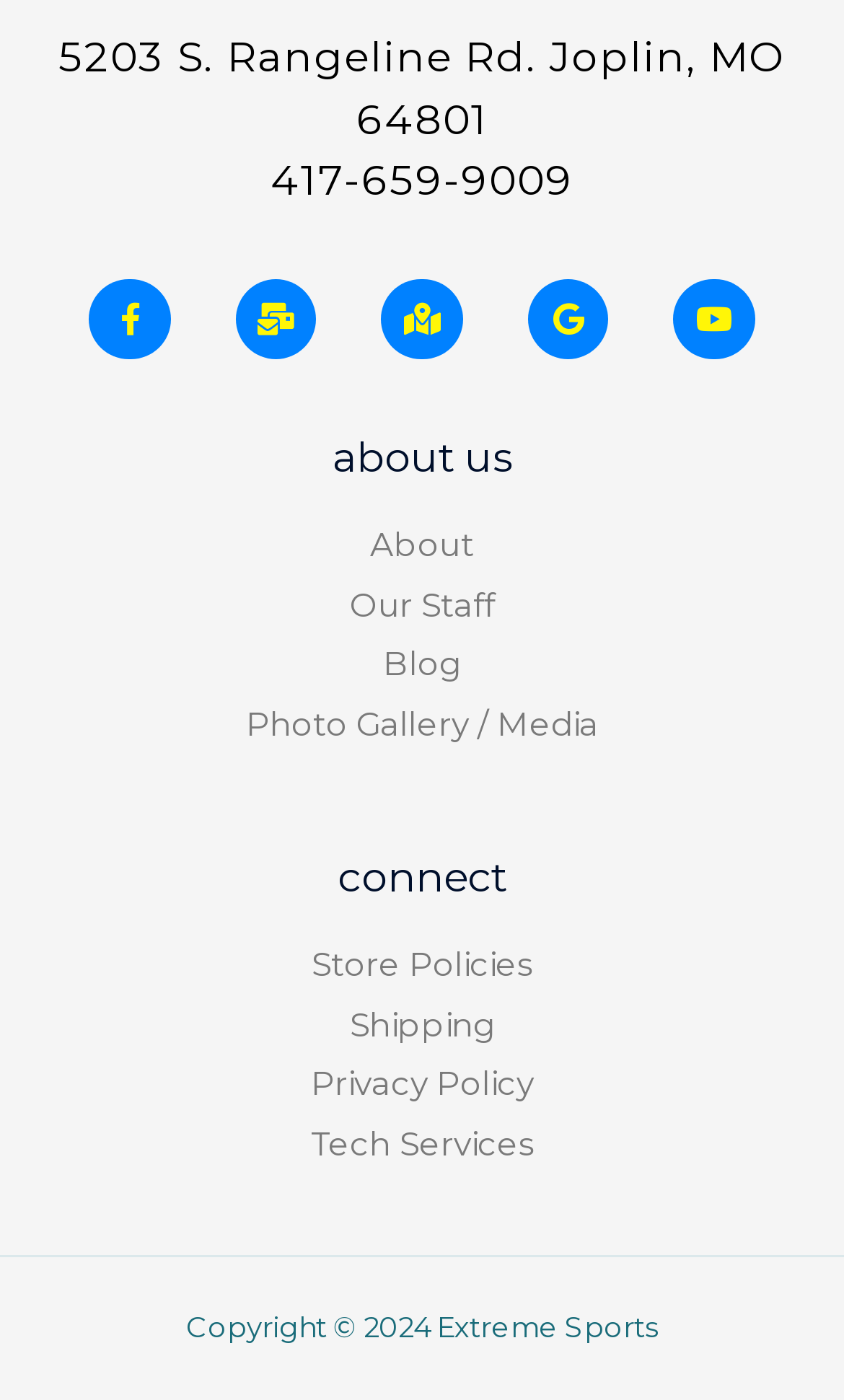Pinpoint the bounding box coordinates of the element that must be clicked to accomplish the following instruction: "Visit Facebook page". The coordinates should be in the format of four float numbers between 0 and 1, i.e., [left, top, right, bottom].

[0.106, 0.199, 0.202, 0.257]